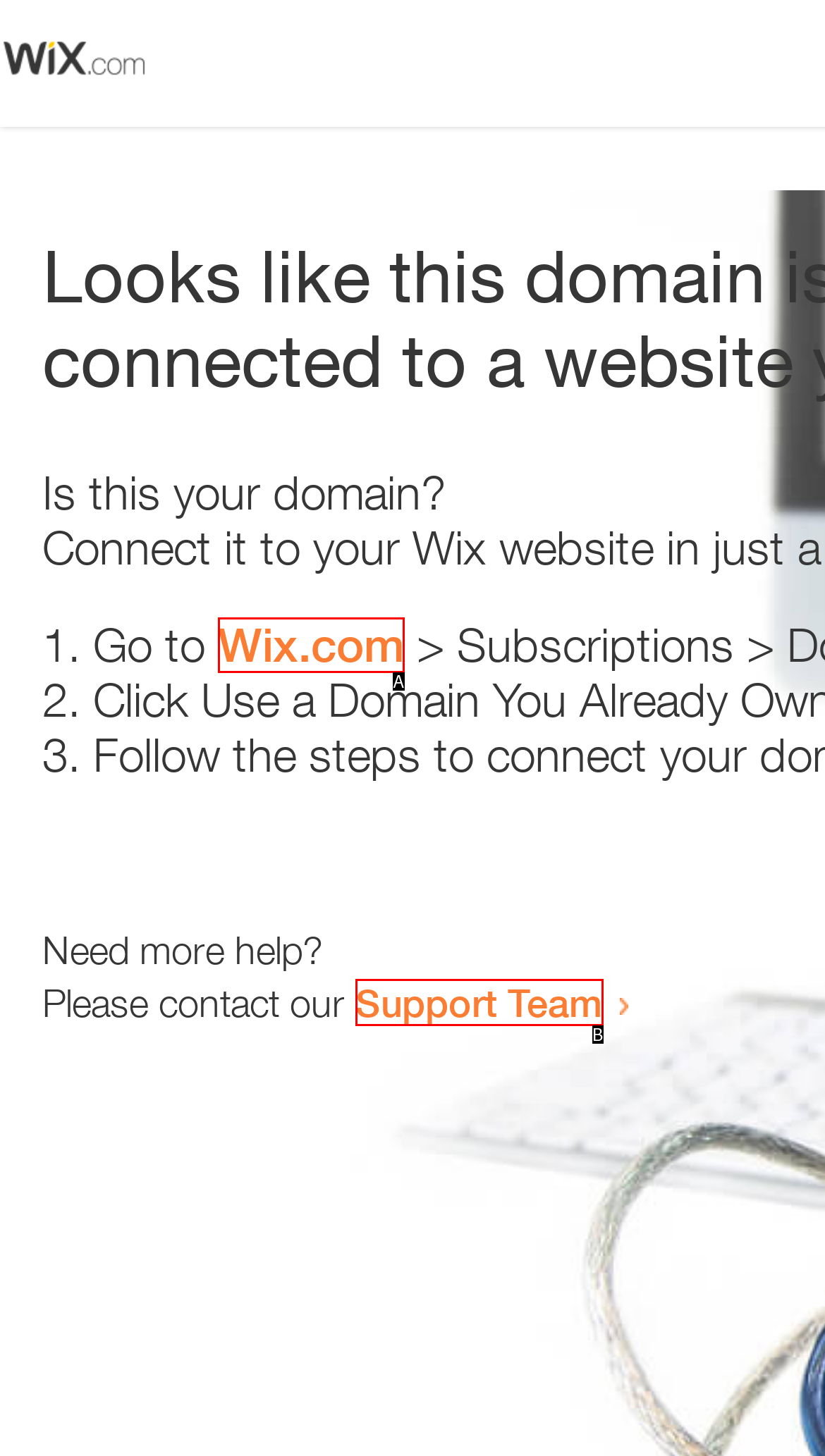Which UI element corresponds to this description: Support Team
Reply with the letter of the correct option.

B